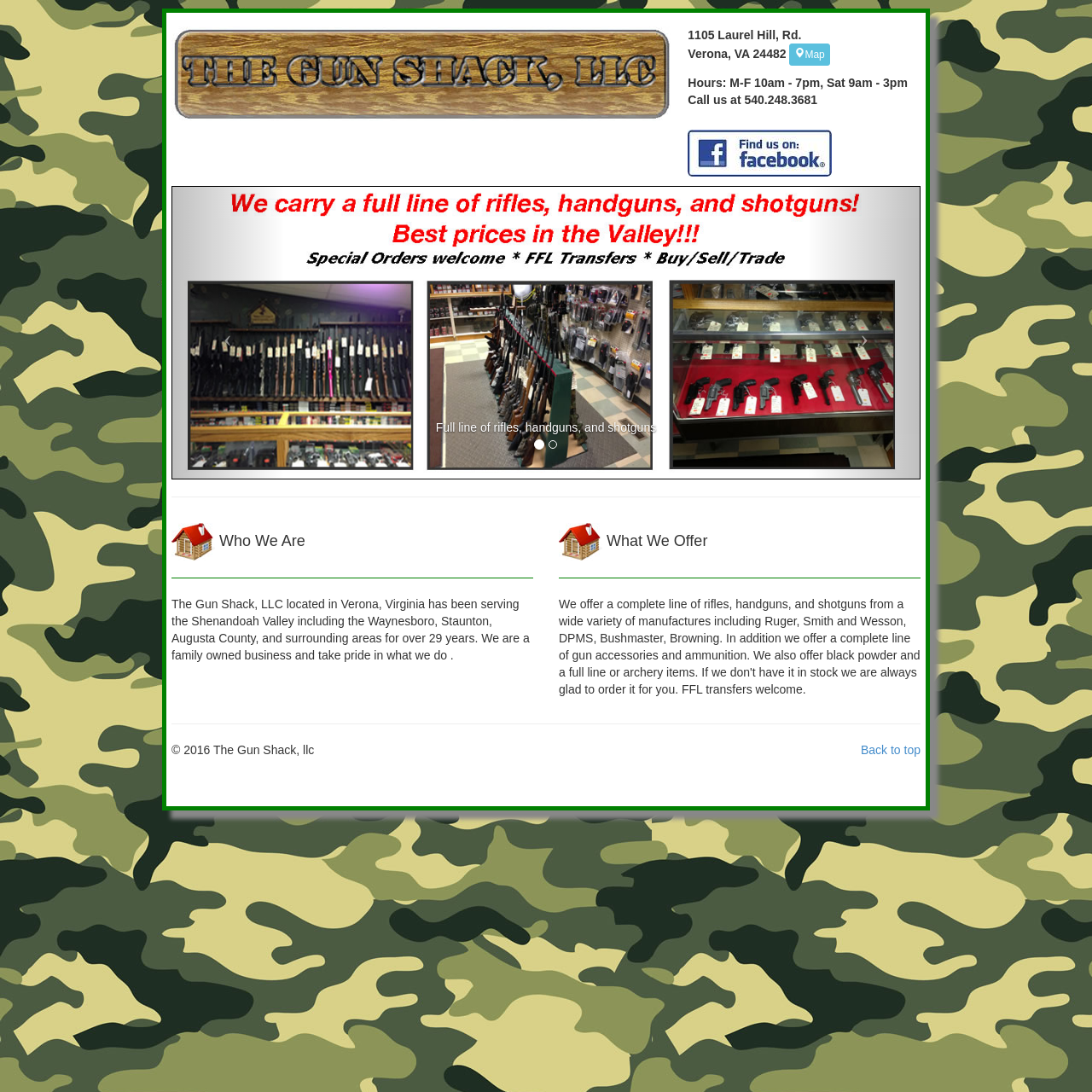Provide an in-depth caption for the elements present on the webpage.

This webpage is about a gun store called The Gunshack, LLC, located in Verona, Virginia. At the top, there is a logo image and a link to the store's name. Below the logo, the store's address, "1105 Laurel Hill, Rd. Verona, VA 24482", is displayed, along with a link to a map and the store's hours of operation. To the right of the address, there is a call-to-action link and an image.

Further down, there is a large image showcasing a complete line of rifles, handguns, and shotguns, with a corresponding text description below it. Above and below this image, there are navigation links, including previous and next page links.

The page is divided into sections, with horizontal separators separating each section. The first section is titled "Who We Are" and features an image and a brief description of the store's history and mission. The second section is titled "What We Offer" and also features an image.

At the bottom of the page, there is a horizontal separator, followed by a footer section that contains a "Back to top" link, a copyright notice, and the store's name.